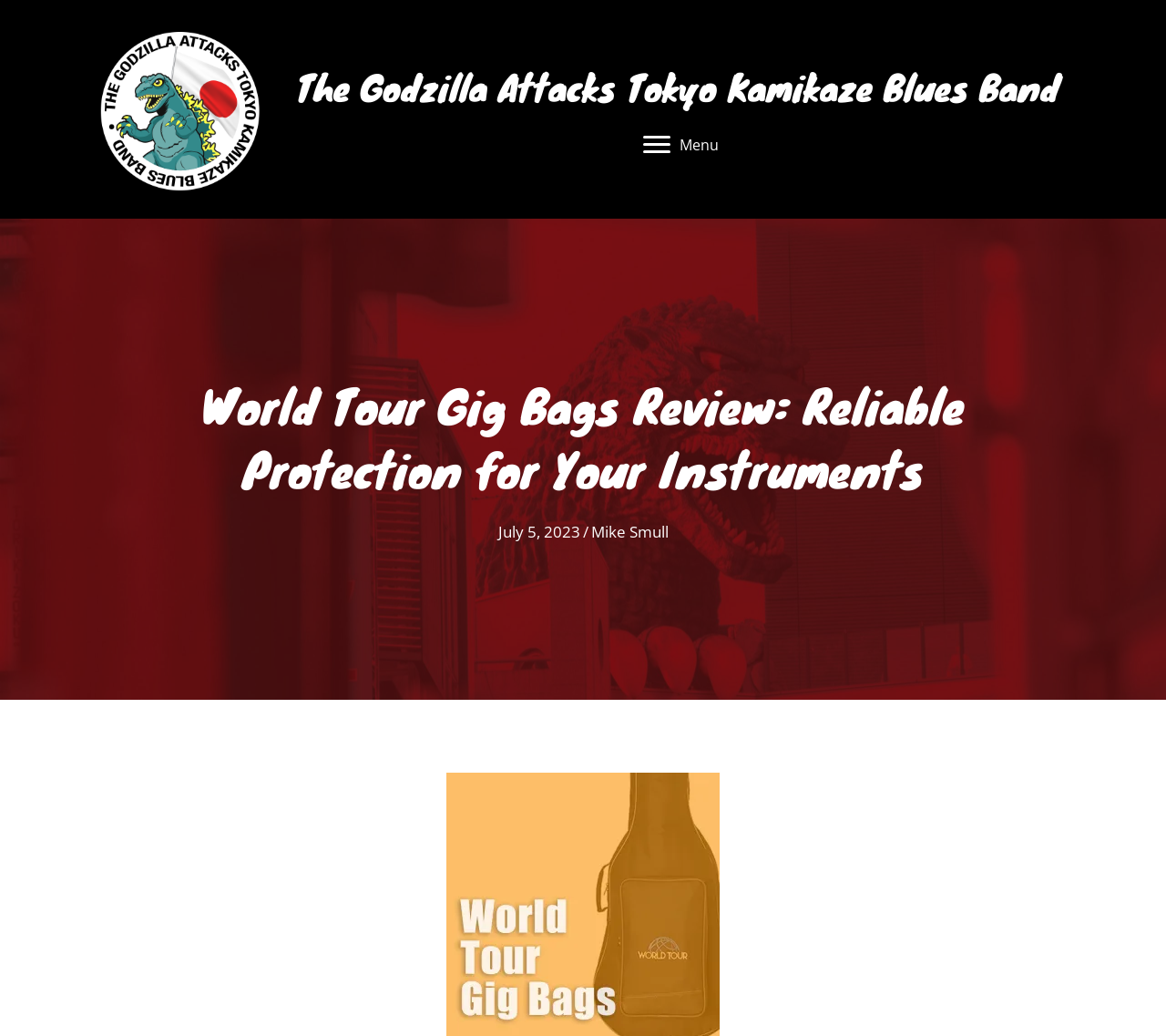When was the article published?
Answer with a single word or short phrase according to what you see in the image.

July 5, 2023